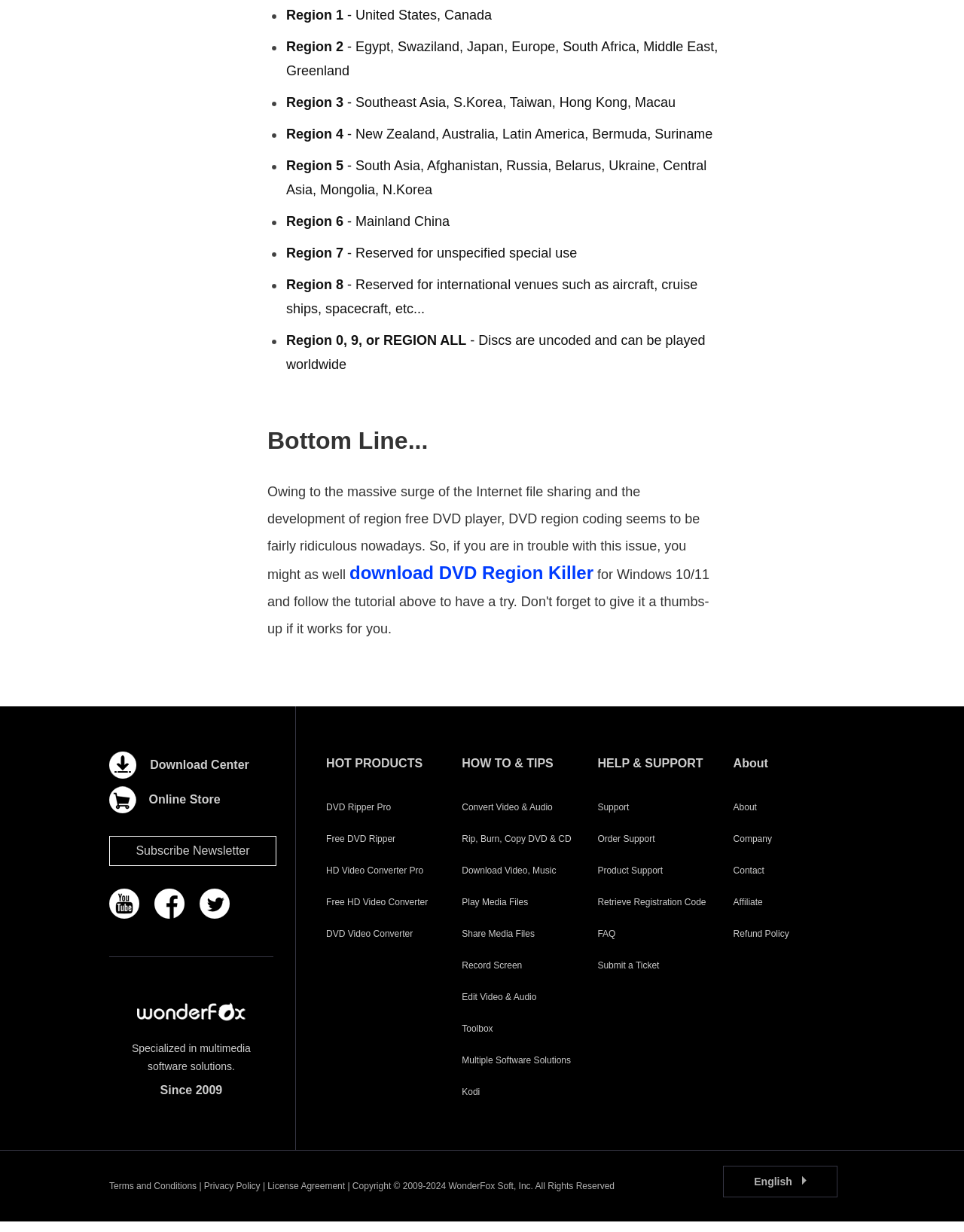Give a one-word or short phrase answer to the question: 
What is the name of the product that can rip, burn, and copy DVDs and CDs?

DVD Video Converter